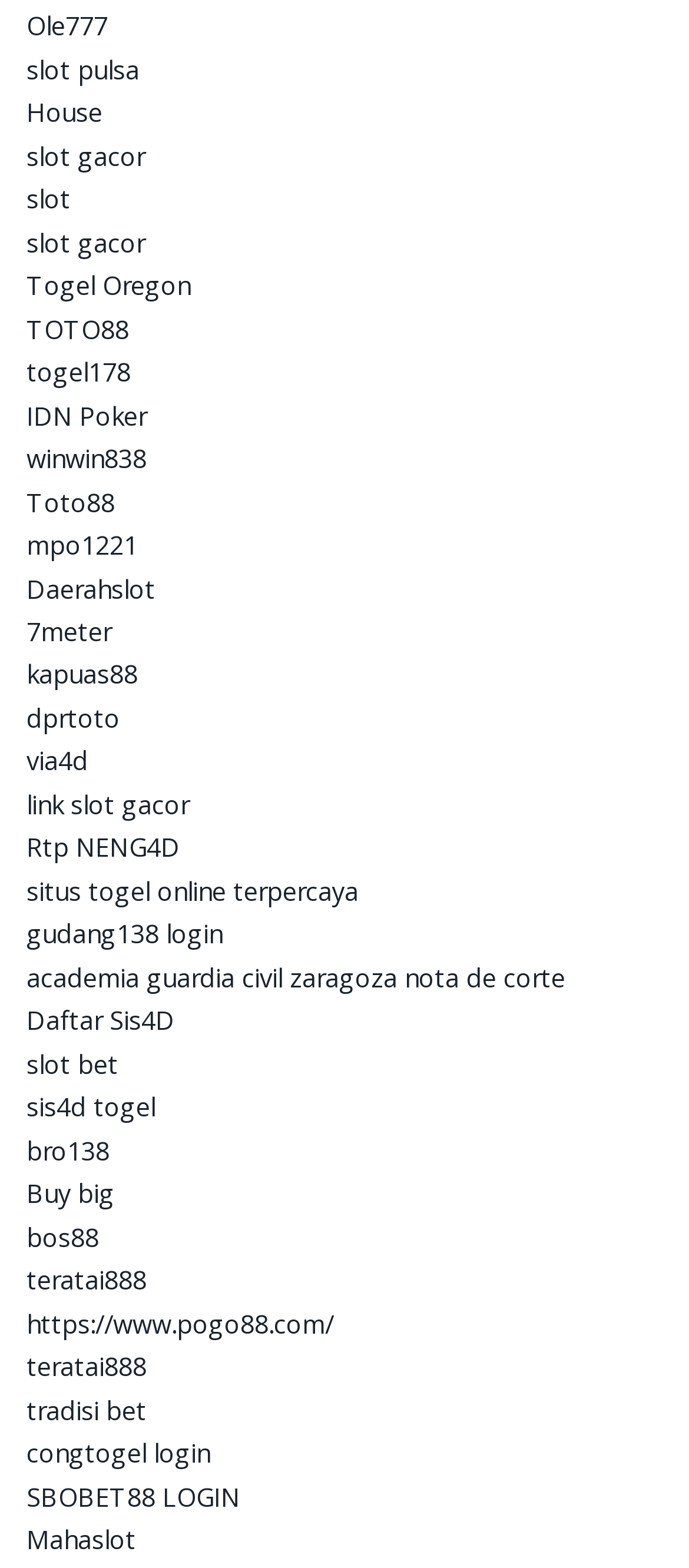What is the last link on the webpage?
By examining the image, provide a one-word or phrase answer.

Mahaslot